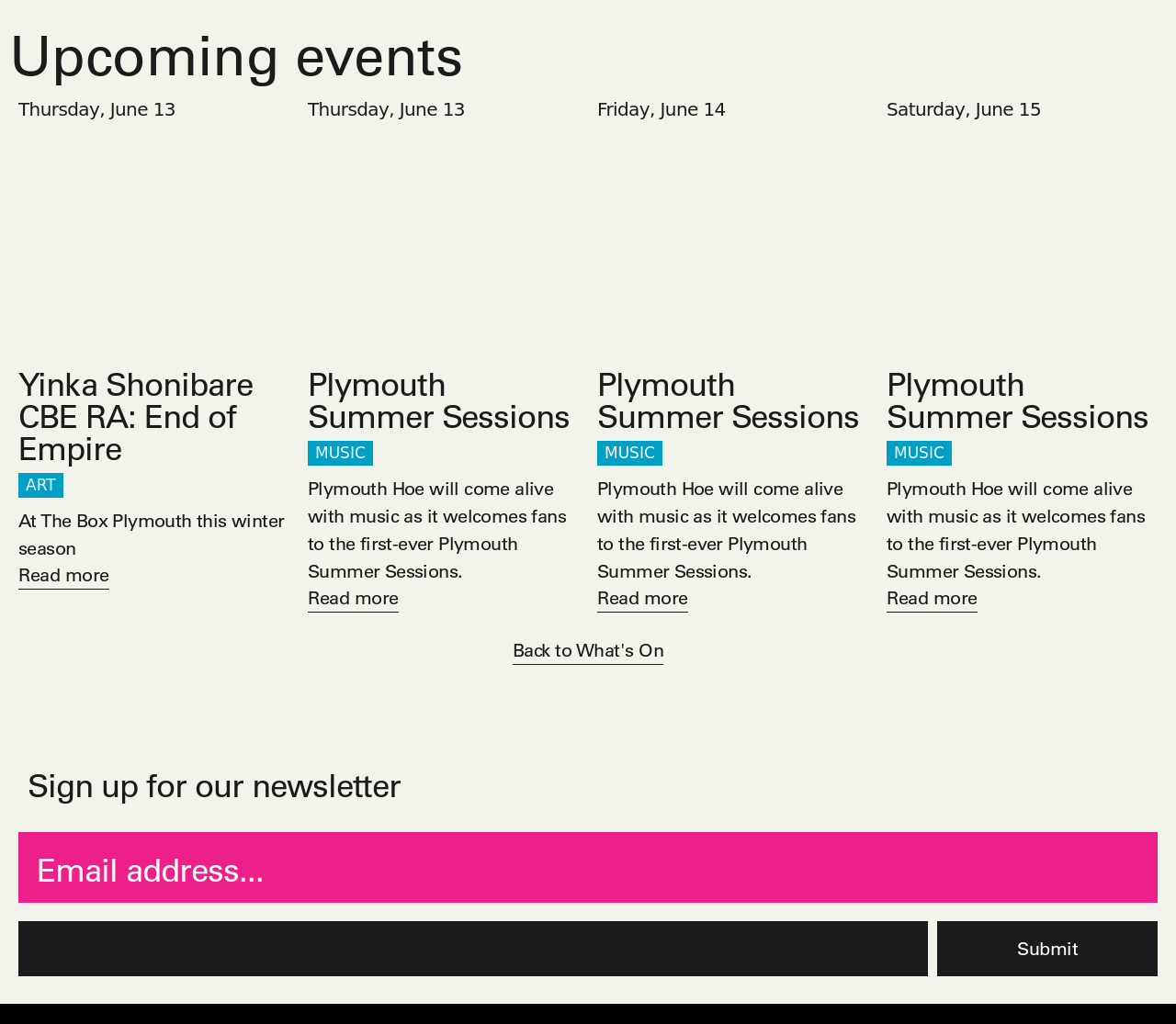What can be done with the 'Read more' links?
Refer to the image and provide a thorough answer to the question.

The 'Read more' links allow users to get more information about the corresponding events, as they are linked to more detailed pages or descriptions.